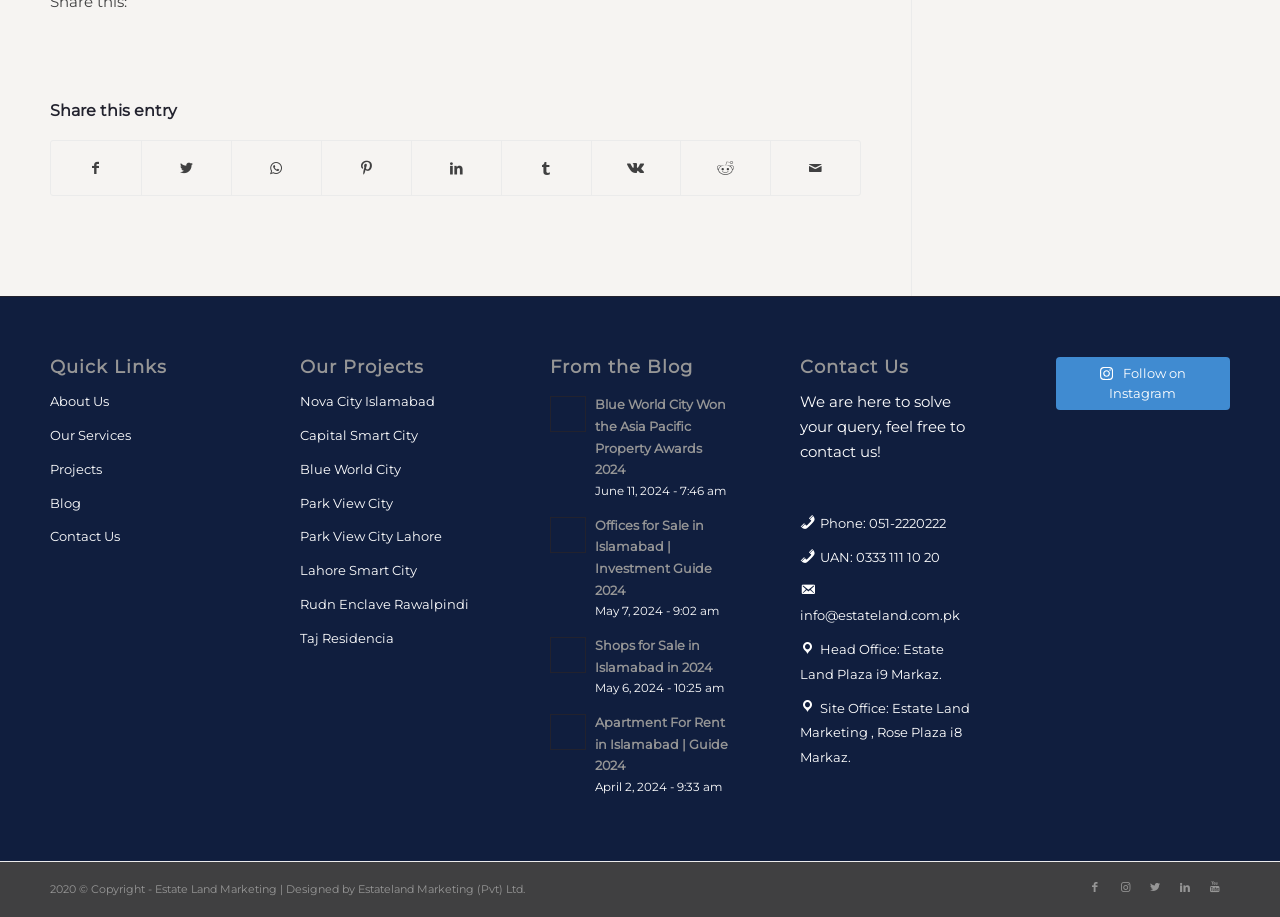Please identify the bounding box coordinates for the region that you need to click to follow this instruction: "Click the 'Research' link".

None